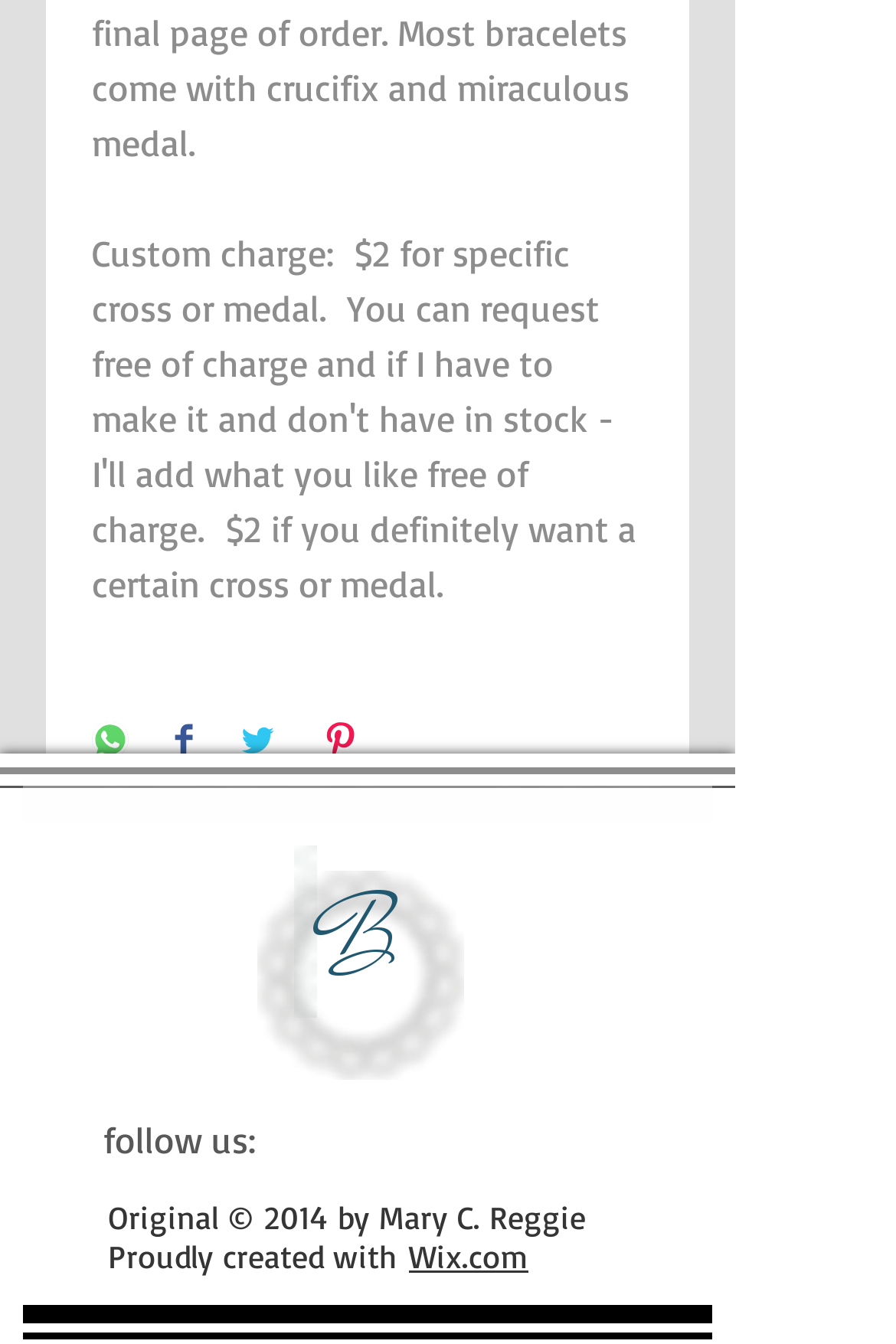Provide the bounding box coordinates in the format (top-left x, top-left y, bottom-right x, bottom-right y). All values are floating point numbers between 0 and 1. Determine the bounding box coordinate of the UI element described as: Wix.com

[0.456, 0.92, 0.59, 0.949]